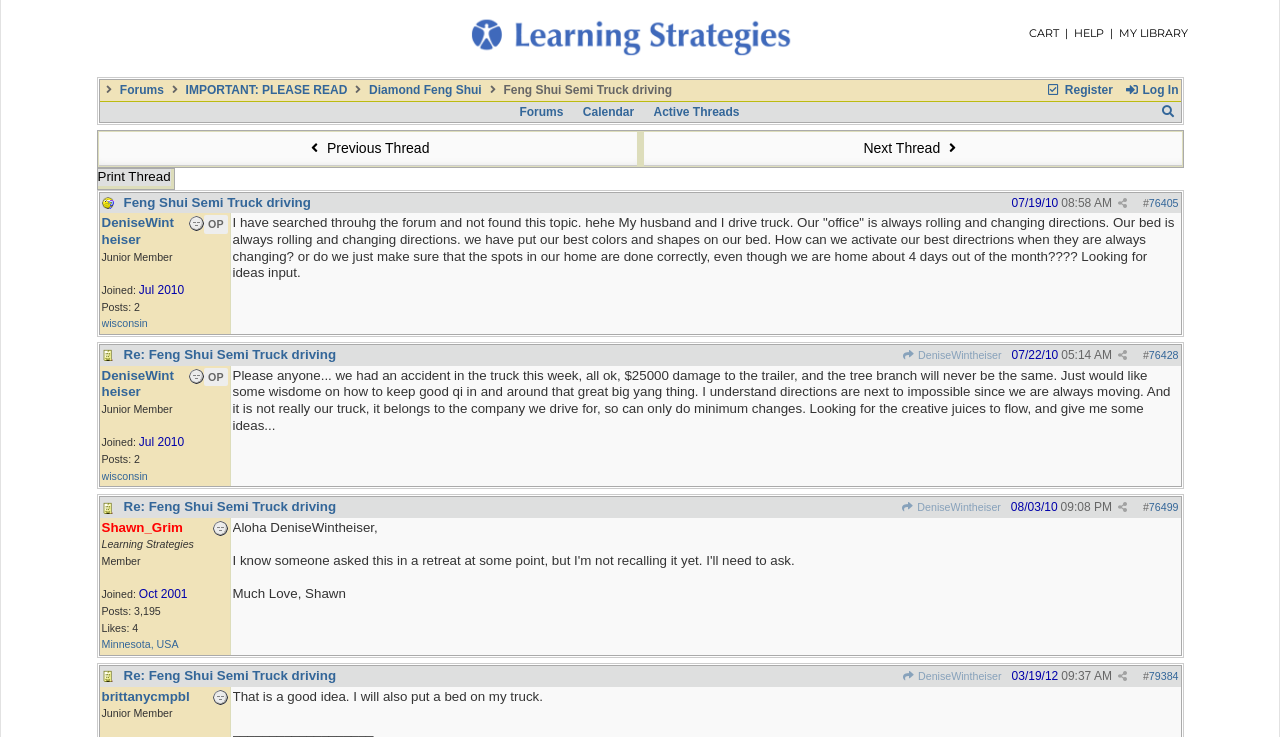Examine the image carefully and respond to the question with a detailed answer: 
What is the date of the post?

I determined the answer by looking at the text 'Feng Shui Semi Truck driving #76405  07/19/10 08:58 AM' and extracting the date.